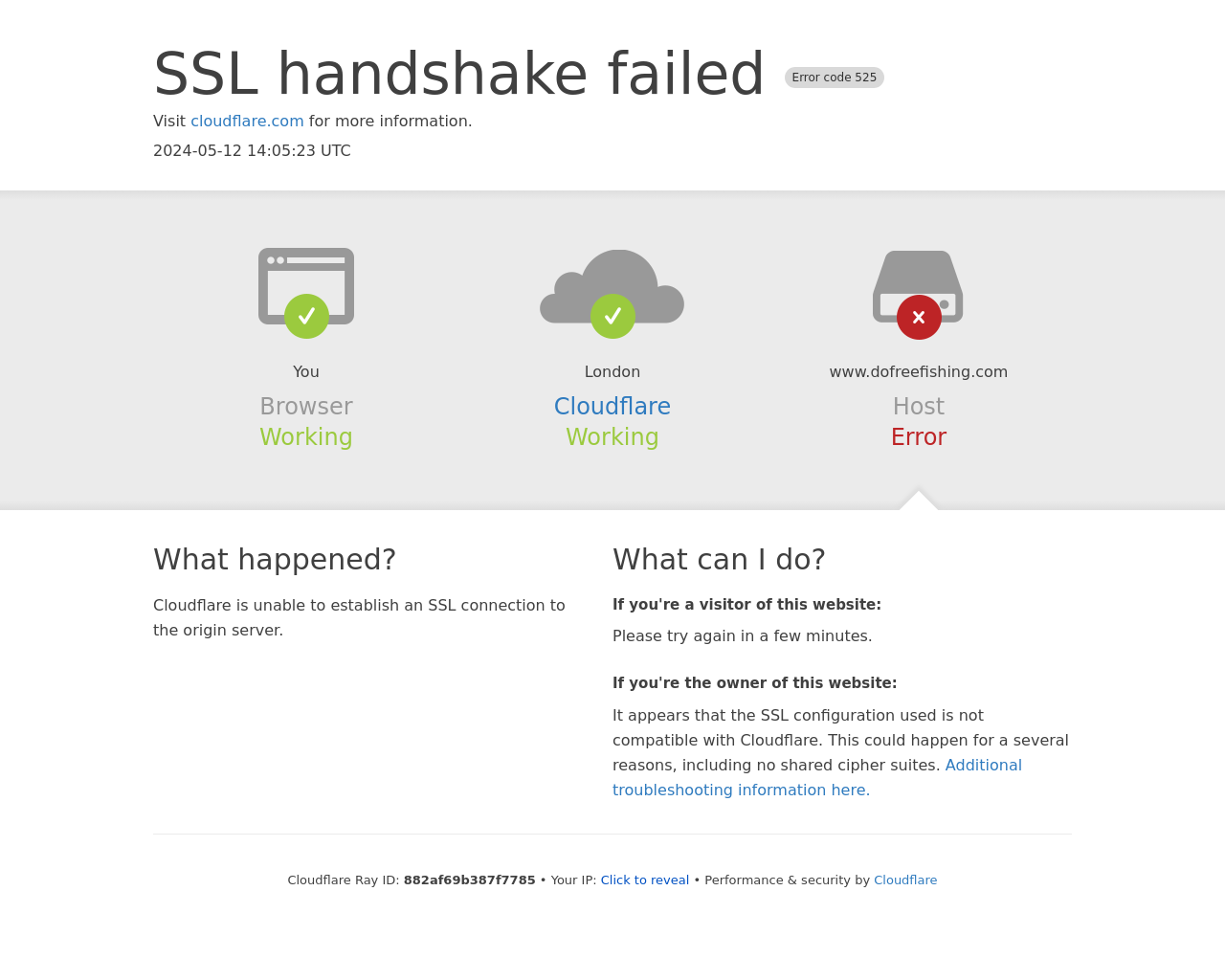What is the name of the service providing performance and security?
Using the image provided, answer with just one word or phrase.

Cloudflare